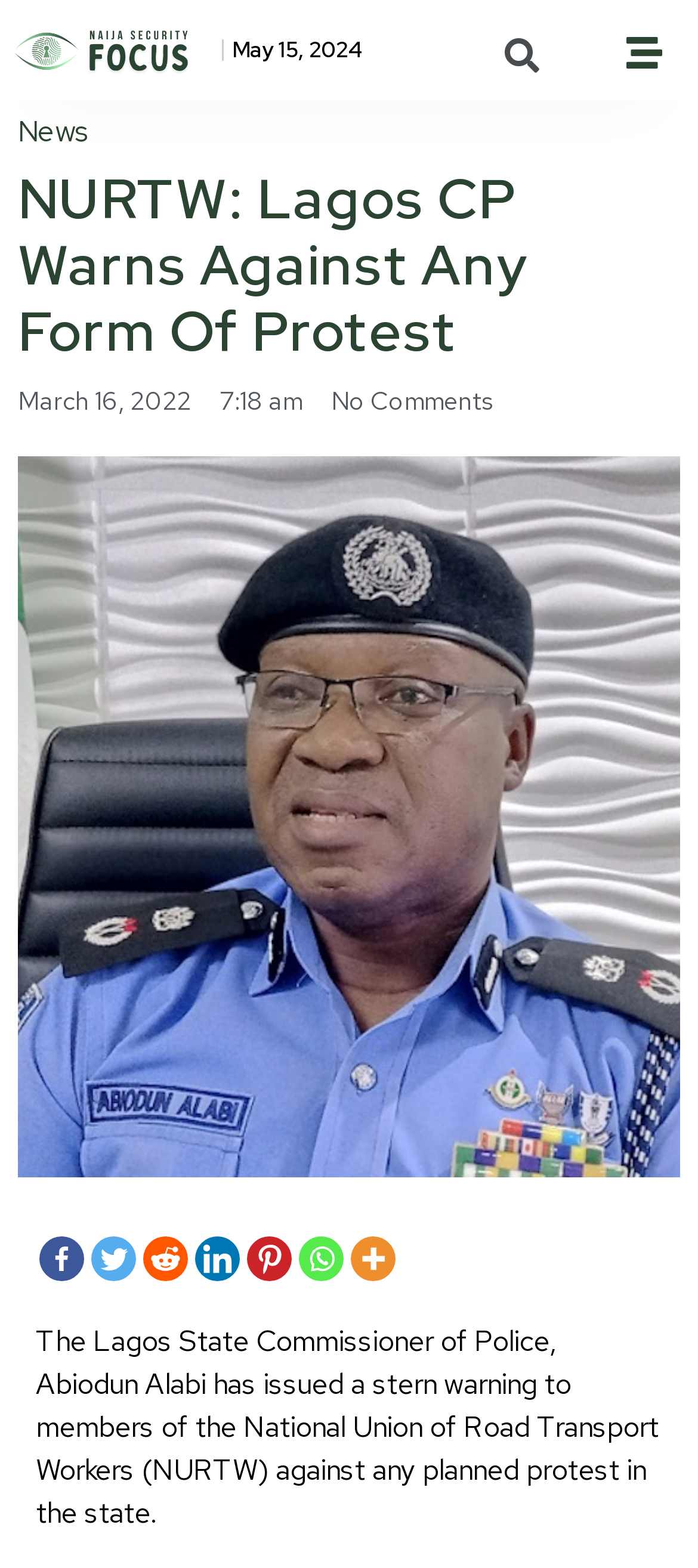Explain in detail what you observe on this webpage.

The webpage appears to be a news article page. At the top left, there is a link with no text, followed by a date "May 15, 2024" and another link with no text. On the right side of the top section, there is a search bar. 

Below the top section, there is a main heading "NURTW: Lagos CP Warns Against Any Form Of Protest" that spans almost the entire width of the page. Underneath the heading, there is a link "News" on the left, followed by a link "March 16, 2022" and a time "7:18 am". On the right side of this section, there is a link "No Comments".

The main content of the page is a paragraph of text that describes the Lagos State Commissioner of Police, Abiodun Alabi, issuing a warning to members of the National Union of Road Transport Workers against any planned protest in the state.

At the bottom of the page, there are social media links, including Facebook, Twitter, Reddit, Linkedin, Pinterest, Whatsapp, and More, with a corresponding image for the "More" link.